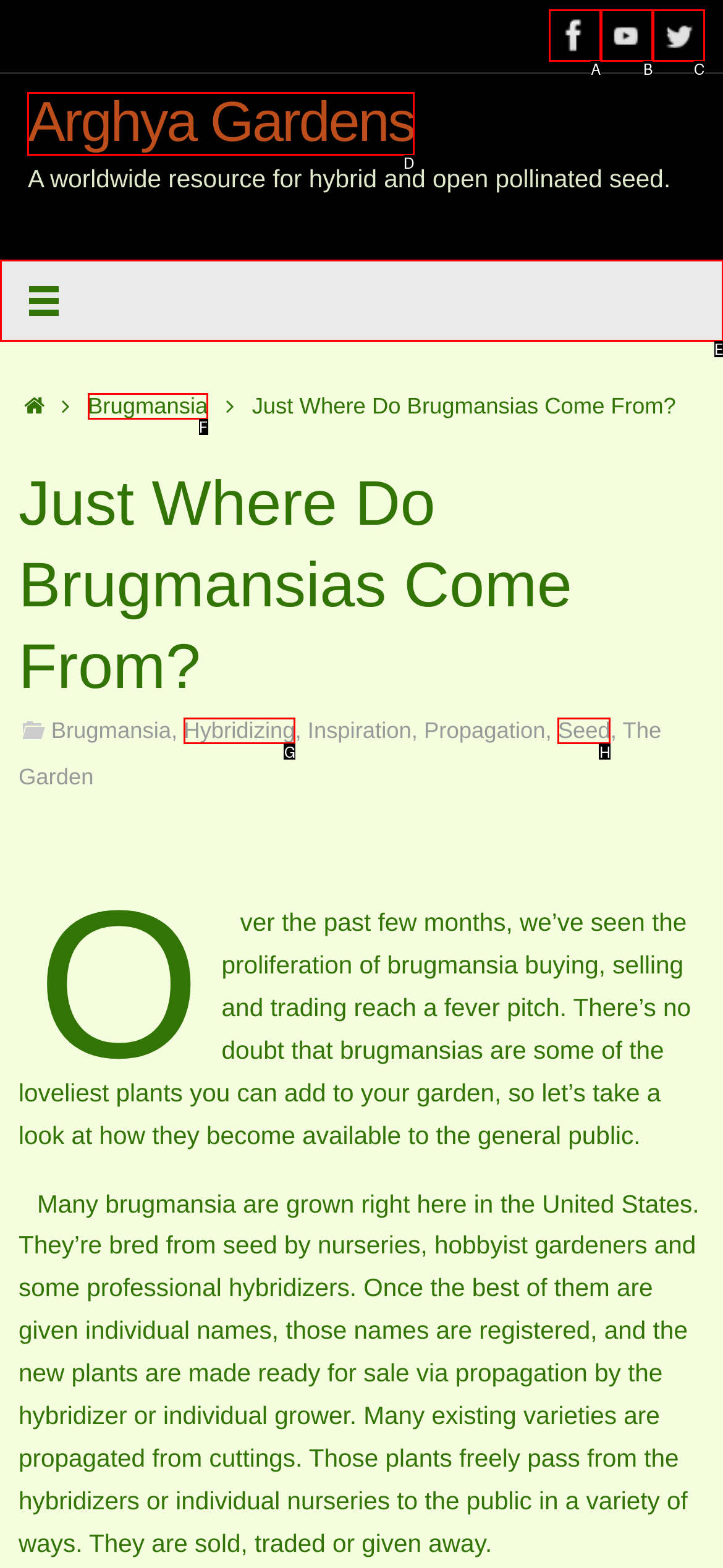Identify the HTML element to select in order to accomplish the following task: Visit Arghya Gardens homepage
Reply with the letter of the chosen option from the given choices directly.

D